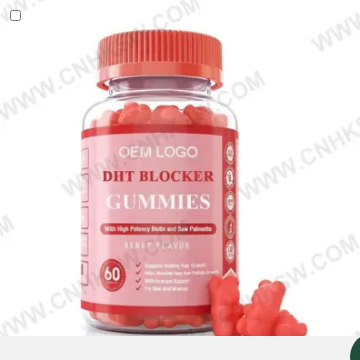How many gummies are in the bottle?
We need a detailed and meticulous answer to the question.

The bottle contains 60 gummies, as stated in the caption which indicates 'the bottle contains 60 gummies, suggesting a month's supply for daily consumption'.